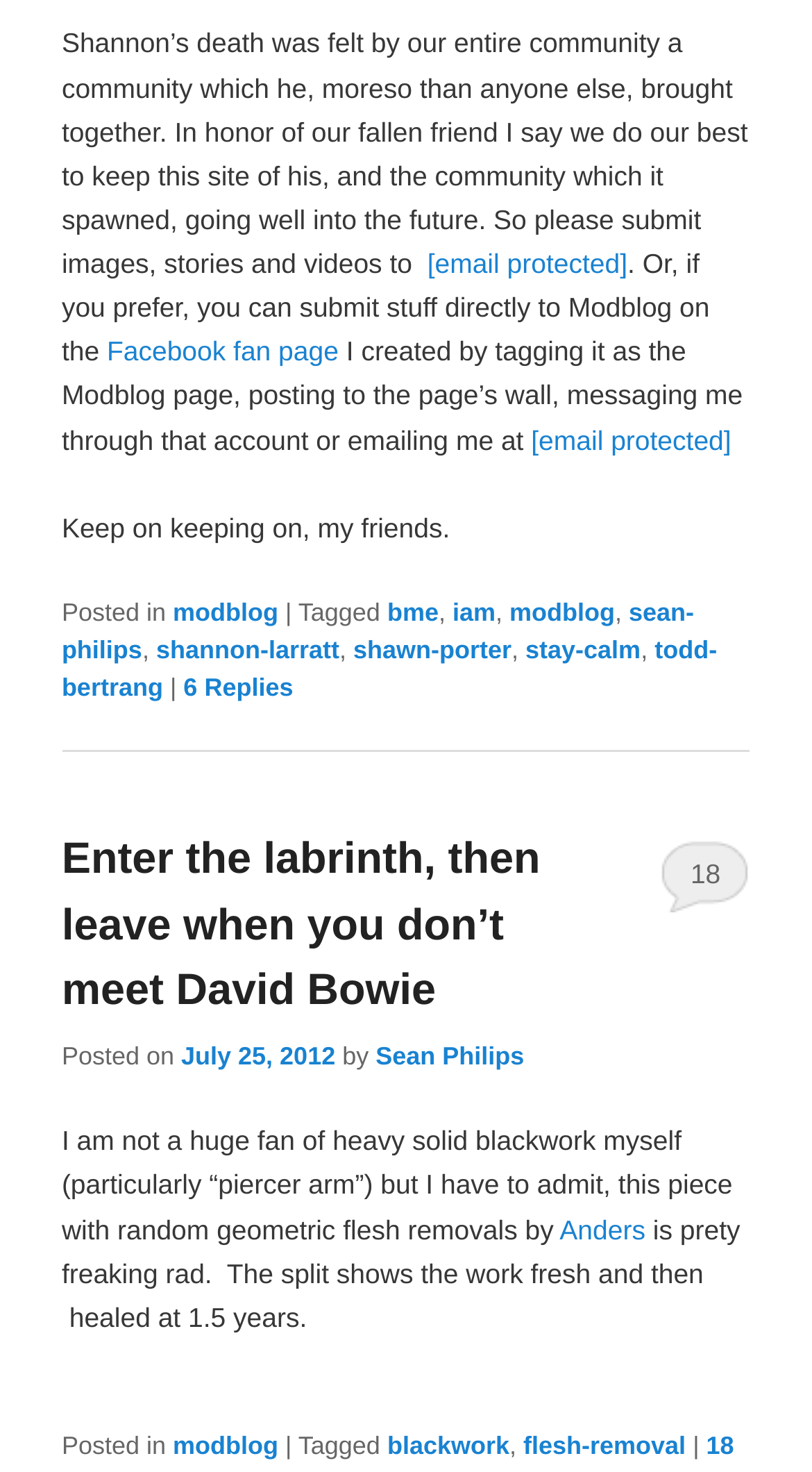Please locate the UI element described by "Sean Philips" and provide its bounding box coordinates.

[0.463, 0.708, 0.646, 0.728]